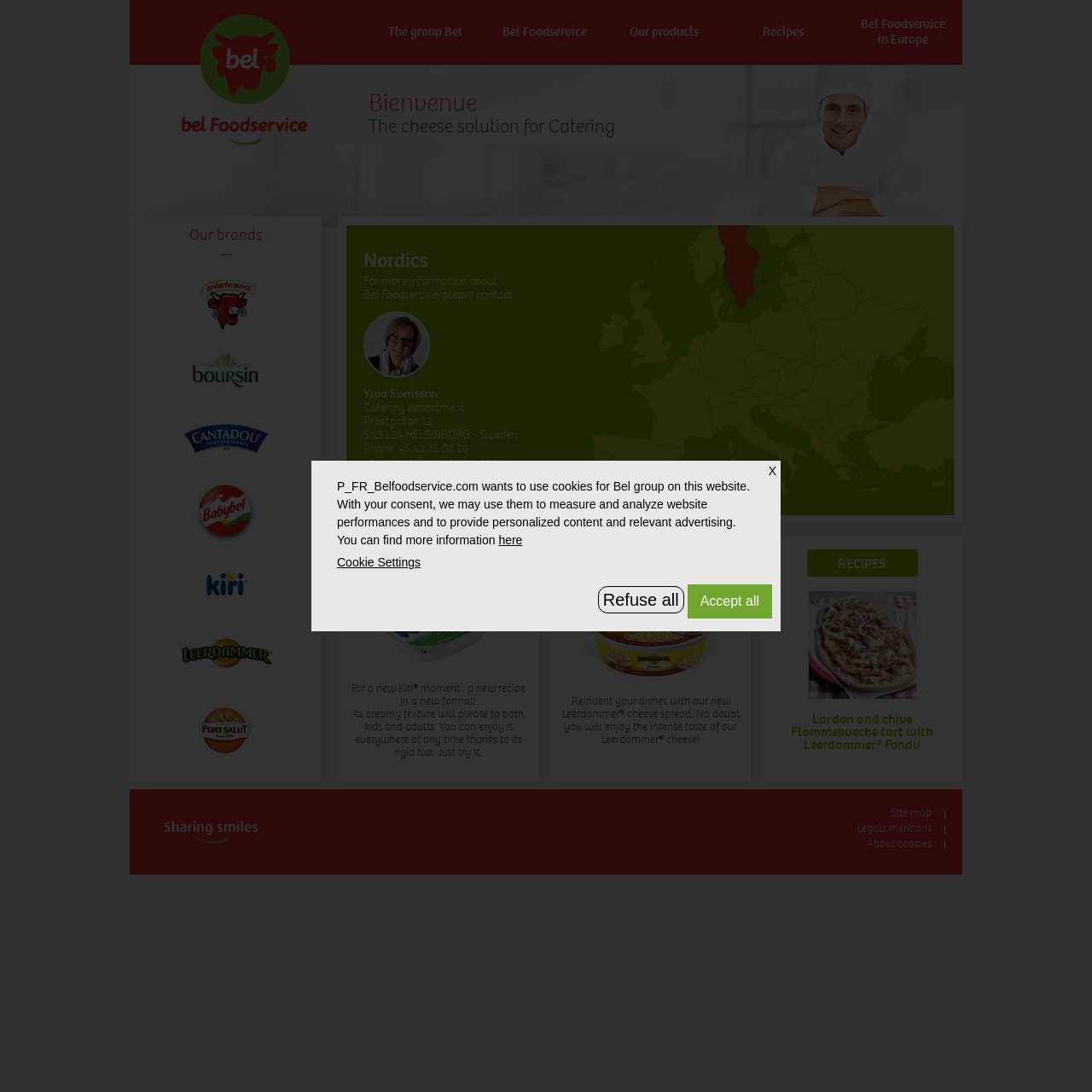Detail the various sections and features present on the webpage.

The webpage is about Bel Foodservice in Europe, providing cheese solutions for catering. At the top, there is a link on the left side, followed by a series of static text elements, including "The group Bel", "Our products", "Recipes", and "Bel Foodservice in Europe". 

Below these elements, there are two headings, "Bienvenue" and "The cheese solution for Catering", which are centered on the page. 

On the left side, there is a section dedicated to Bel's brands, featuring links to "La vache qui rit", "Boursin", "Cantadou", "Mini Babybel", "Kiri", "Leerdammer", and "Port Salut". 

To the right of this section, there is an image of a map of Europe, and below it, there are headings and static text elements providing information about Bel Foodservice in the Nordics region, including contact details and an email address.

Further down, there are three sections showcasing specific products: "Kiri microtub 16,66gr", "Leerdammer Fondu 1kg", and "RECIPES". Each section features an image, a heading, and a brief description of the product or recipe.

At the bottom of the page, there are links to "Site map", "Legals mentions", and "About cookies", as well as a section about cookies and privacy settings.